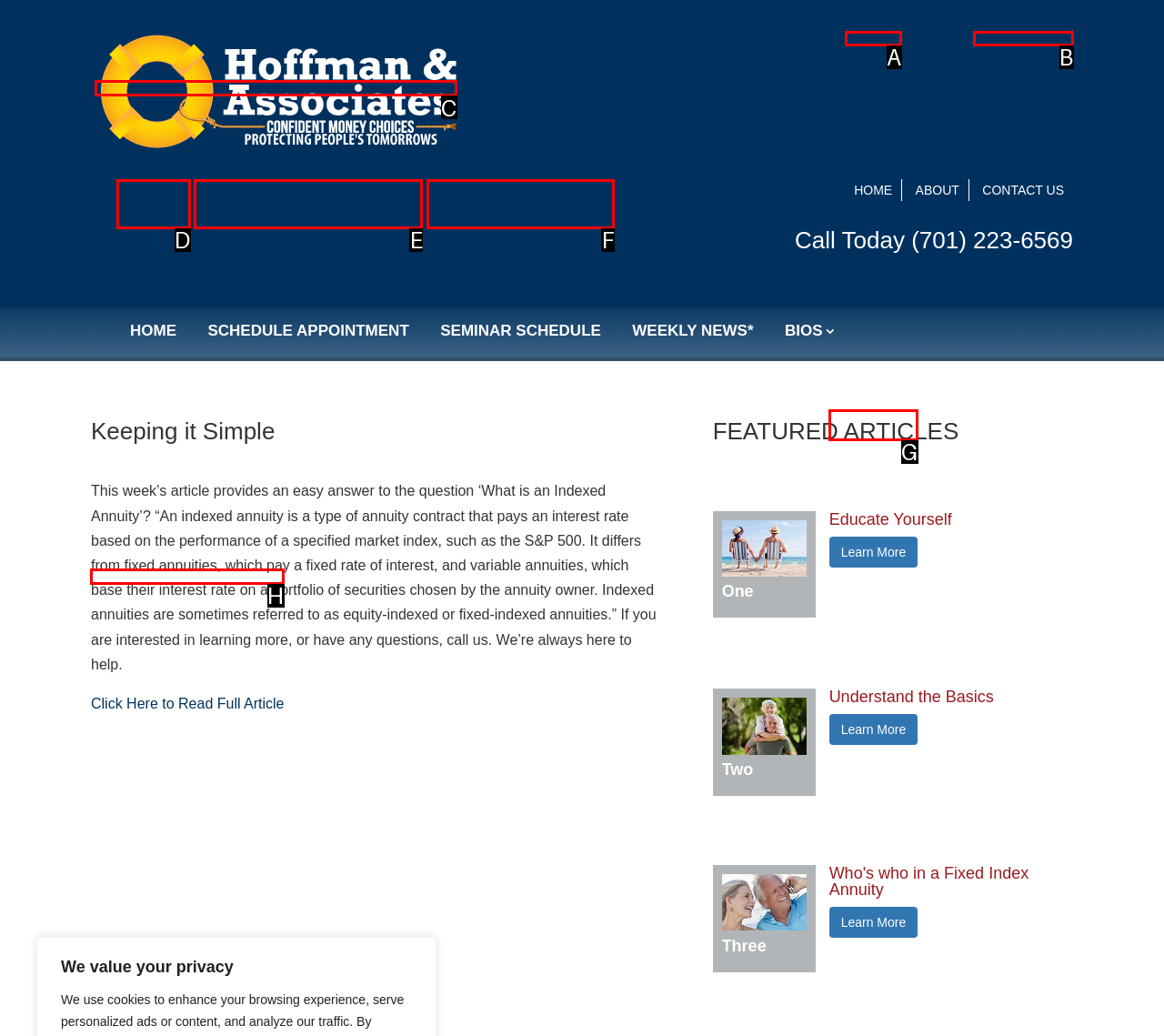Determine which HTML element to click on in order to complete the action: Read the full article.
Reply with the letter of the selected option.

H